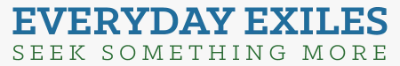Elaborate on the contents of the image in great detail.

The image features the title "Everyday Exiles" prominently displayed in a bold blue font, signifying a focus on themes of longing and the quest for deeper understanding. Below the title, the phrase "Seek Something More" is depicted in a contrasting green font, emphasizing the encouragement to pursue meaningful experiences and insights. This visual representation encapsulates the essence of searching for significance amidst the challenges of everyday life, inviting viewers to reflect on their own journeys of exploration and connection. The design is clean and engaging, effectively drawing attention to the message of the piece.